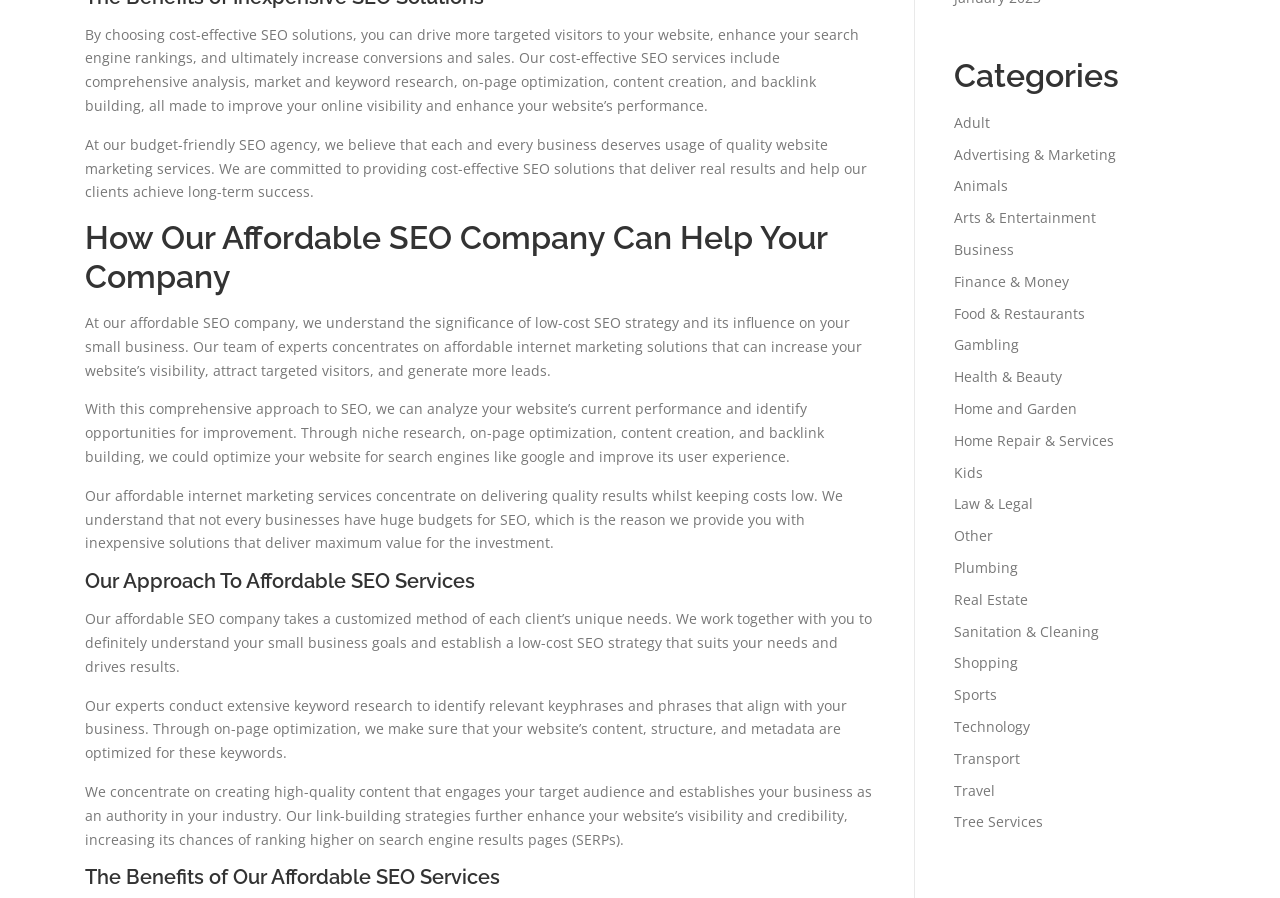What is the main focus of the company?
Look at the screenshot and respond with one word or a short phrase.

SEO services